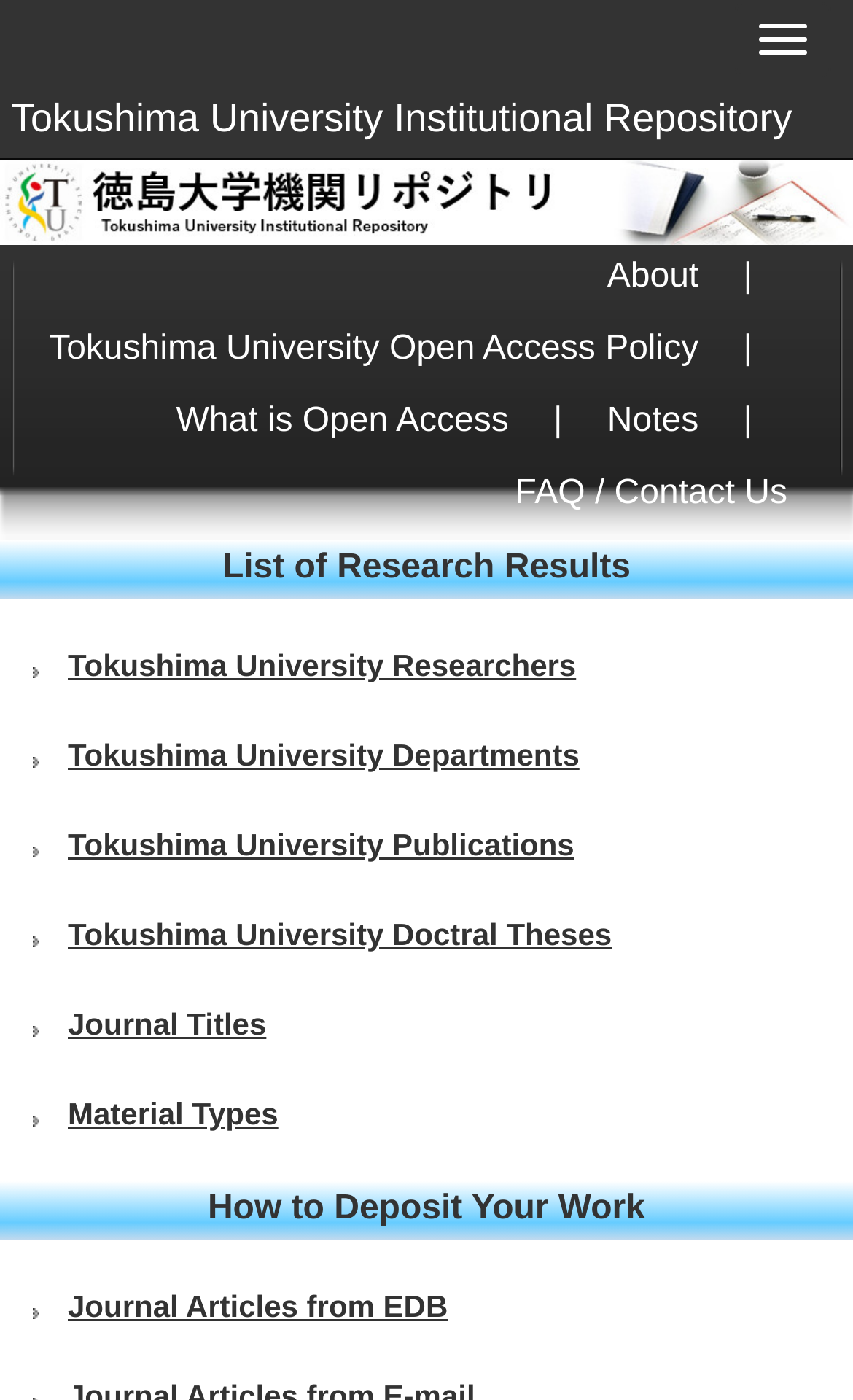For the element described, predict the bounding box coordinates as (top-left x, top-left y, bottom-right x, bottom-right y). All values should be between 0 and 1. Element description: Tokushima University Researchers

[0.0, 0.46, 1.0, 0.493]